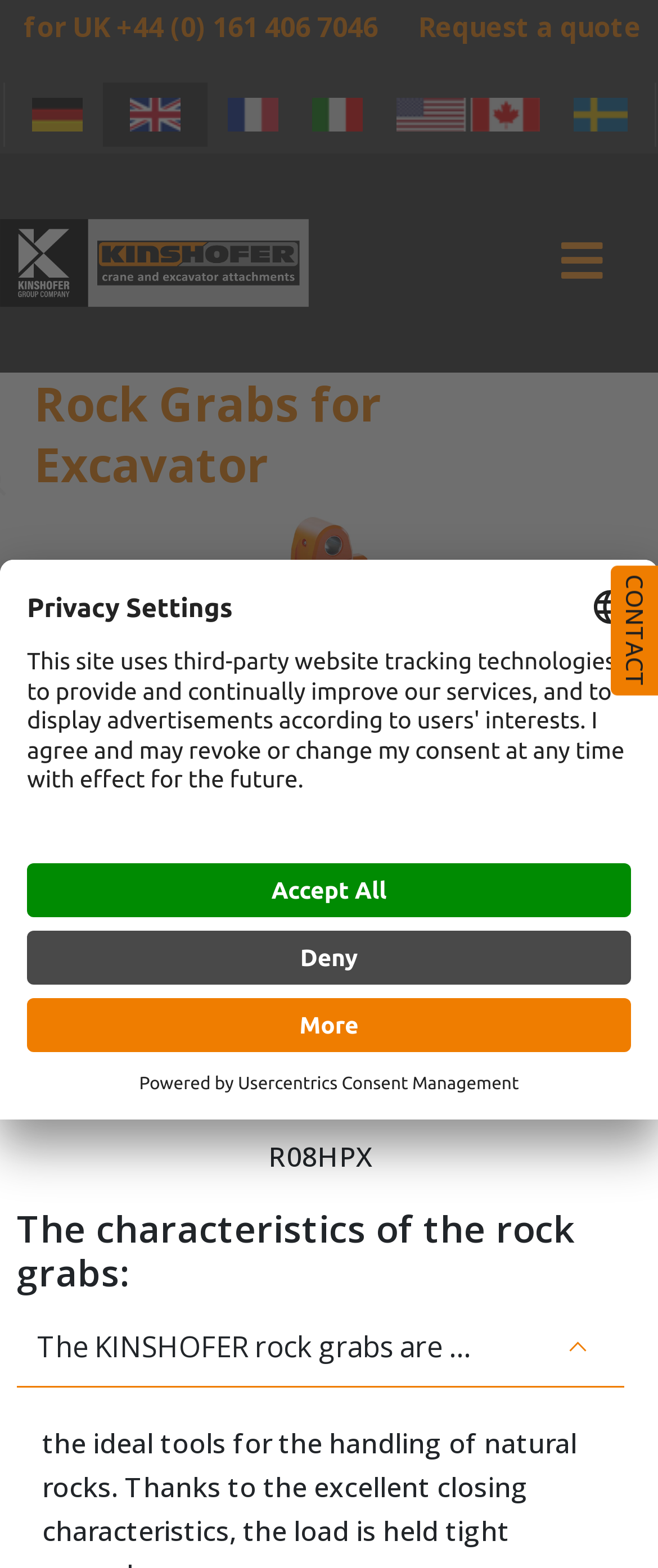Kindly determine the bounding box coordinates of the area that needs to be clicked to fulfill this instruction: "Request a quote".

[0.636, 0.005, 0.974, 0.029]